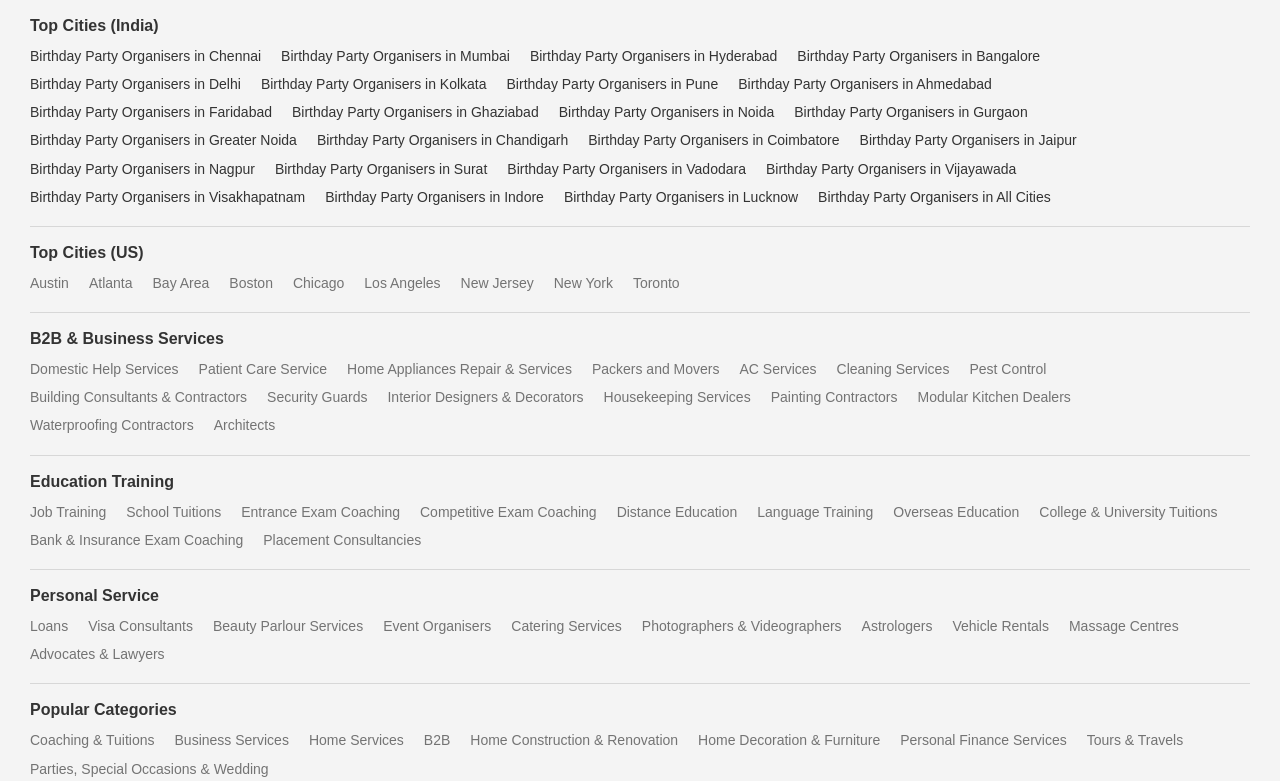What is the top city in India for birthday party organisers?
Can you offer a detailed and complete answer to this question?

Based on the webpage, the top cities in India for birthday party organisers are listed, and Chennai is the first one.